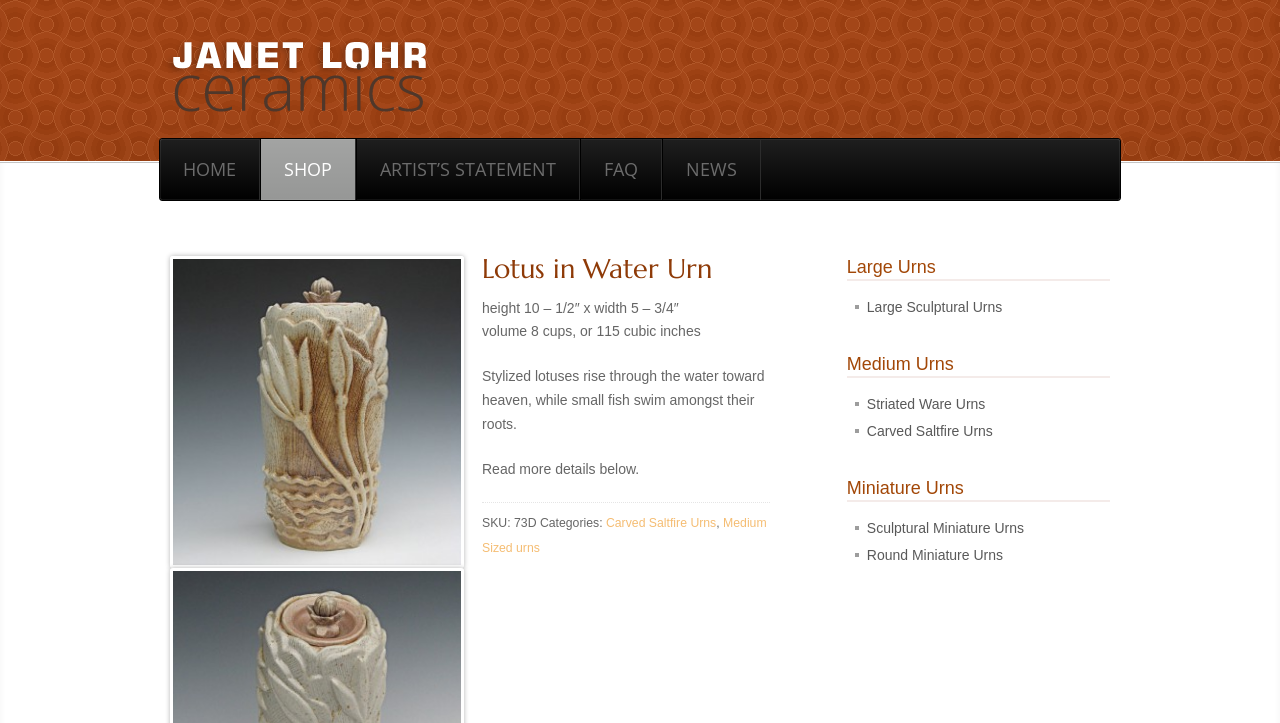Using the information shown in the image, answer the question with as much detail as possible: What is the name of the artist?

The name of the artist can be found in the top-left corner of the webpage, where it says 'Janet Lohr – Ceramics'.